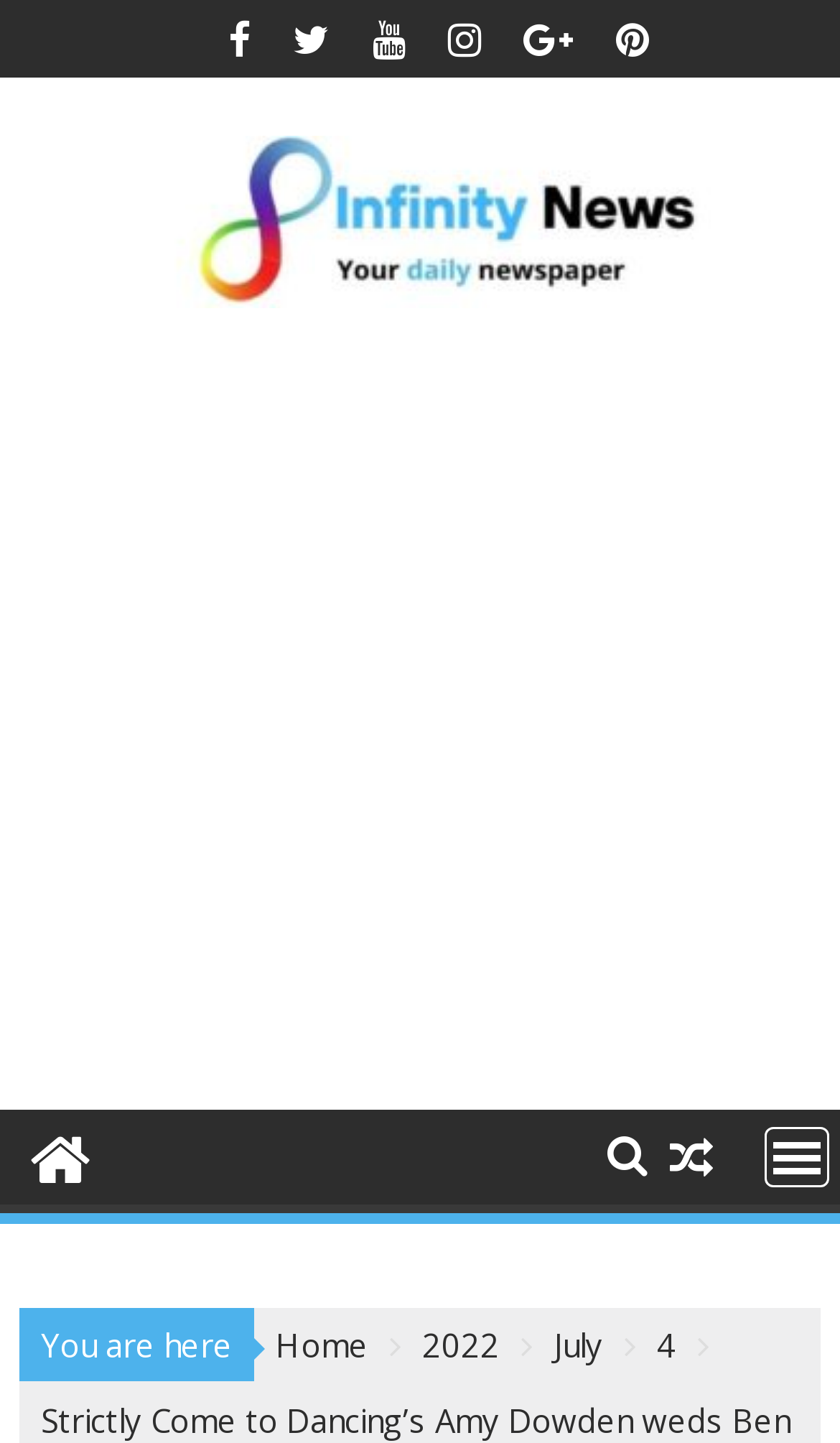Determine the bounding box coordinates of the UI element that matches the following description: "aria-label="Advertisement" name="aswift_1" title="Advertisement"". The coordinates should be four float numbers between 0 and 1 in the format [left, top, right, bottom].

[0.0, 0.269, 1.0, 0.754]